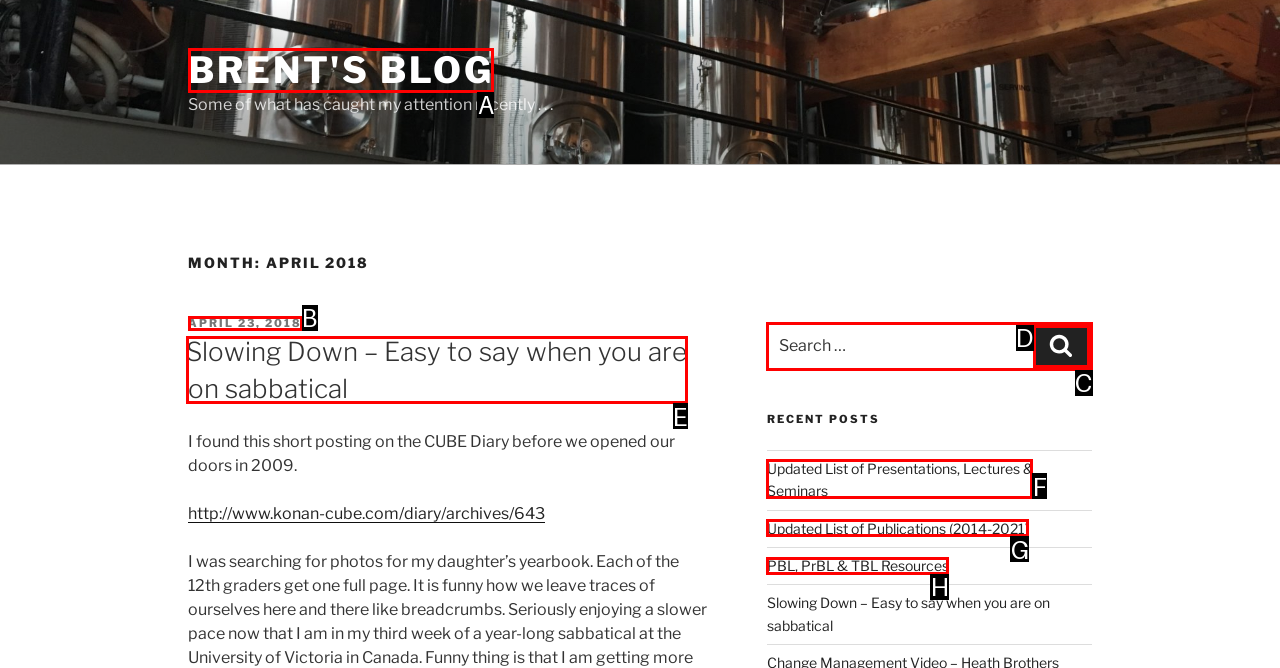Point out which UI element to click to complete this task: view recent post 'Updated List of Presentations, Lectures & Seminars'
Answer with the letter corresponding to the right option from the available choices.

F